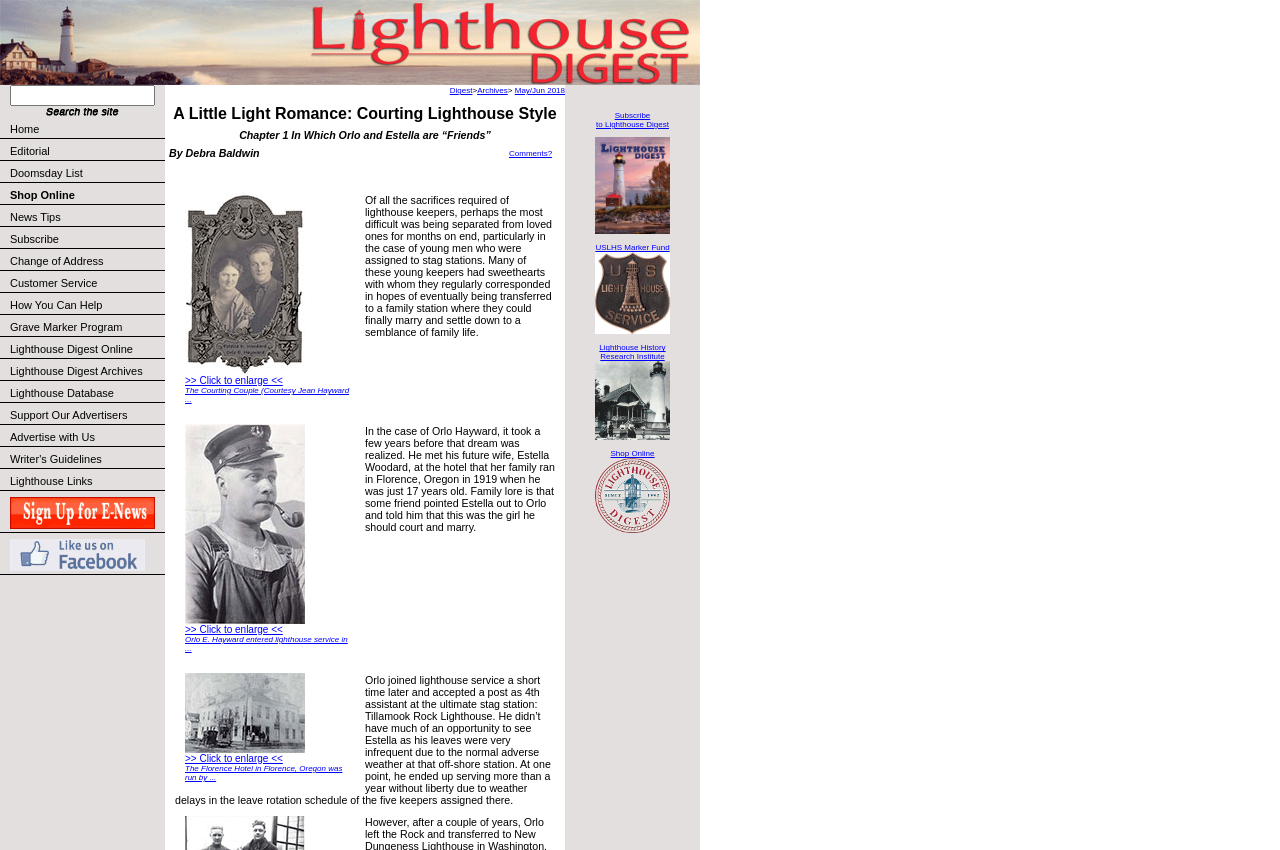Please find and report the bounding box coordinates of the element to click in order to perform the following action: "Subscribe to Lighthouse Digest". The coordinates should be expressed as four float numbers between 0 and 1, in the format [left, top, right, bottom].

[0.466, 0.131, 0.523, 0.152]